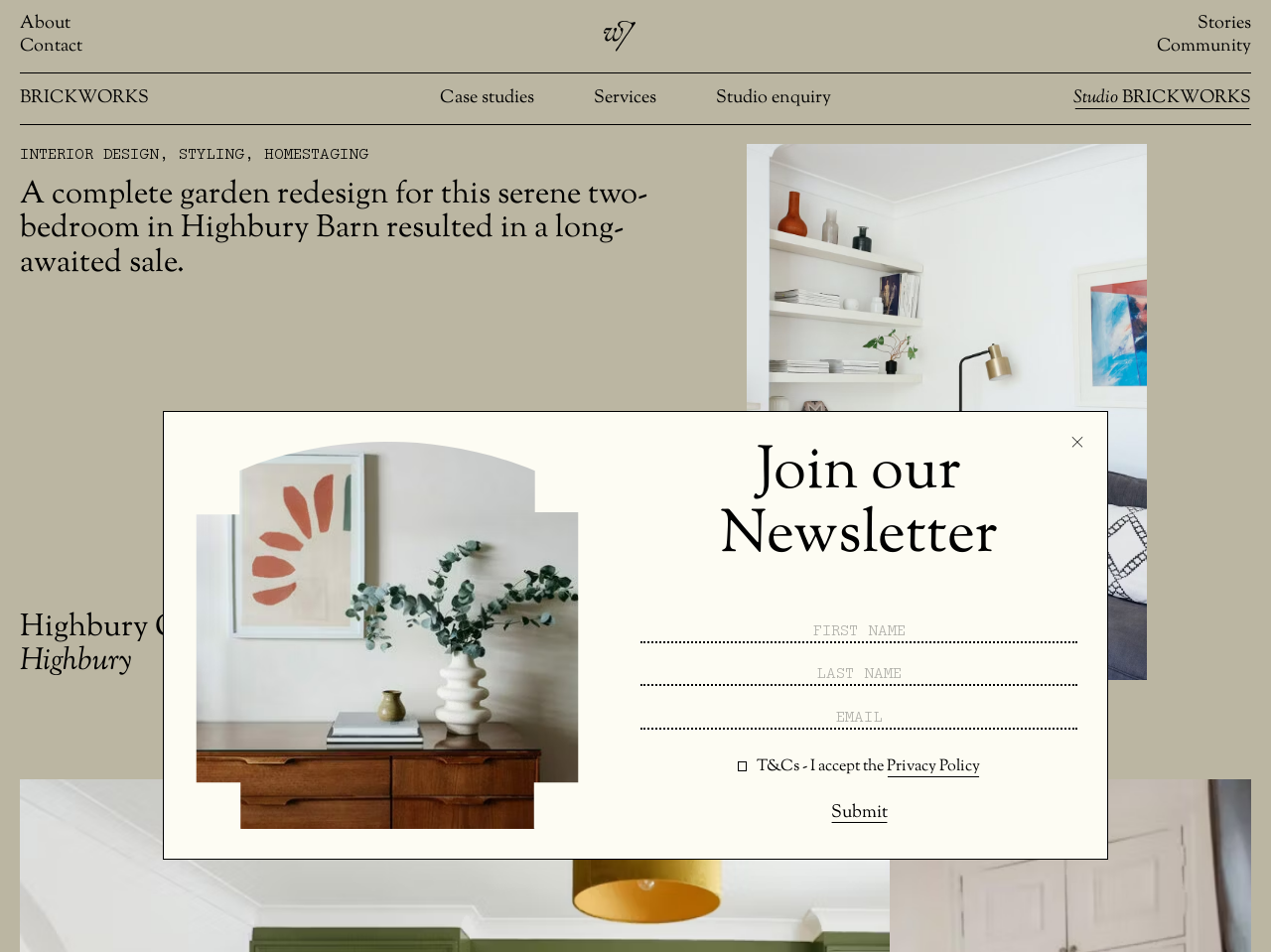Create a detailed summary of all the visual and textual information on the webpage.

This webpage appears to be a case study or project showcase for an interior design or architecture firm, specifically highlighting a garden redesign project for a two-bedroom property in Highbury Barn. 

At the top left of the page, there are several links, including "About", "Contact", and "Brickworks", which is accompanied by a small image. On the right side of the top section, there are more links, including "Stories", "Community", and "BRICKWORKS". 

Below these links, there is a section with multiple links, including "Case studies", "Services", "Studio enquiry", and "Studio BRICKWORKS". Within the "Studio BRICKWORKS" section, there is a heading that reads "INTERIOR DESIGN, STYLING, HOMESTAGING", followed by a paragraph of text that describes the garden redesign project. 

Below this text, there is another heading that reads "Highbury Grange, Highbury", and a large figure or image that takes up most of the width of the page. 

On the right side of the page, there is a smaller figure or image, and below it, a heading that reads "Join our Newsletter". Underneath this heading, there are three text boxes for entering first name, last name, and email, as well as a checkbox for accepting the terms and conditions, and a link to the "Privacy Policy". 

Finally, there is a disabled "Submit" button at the bottom of the page.